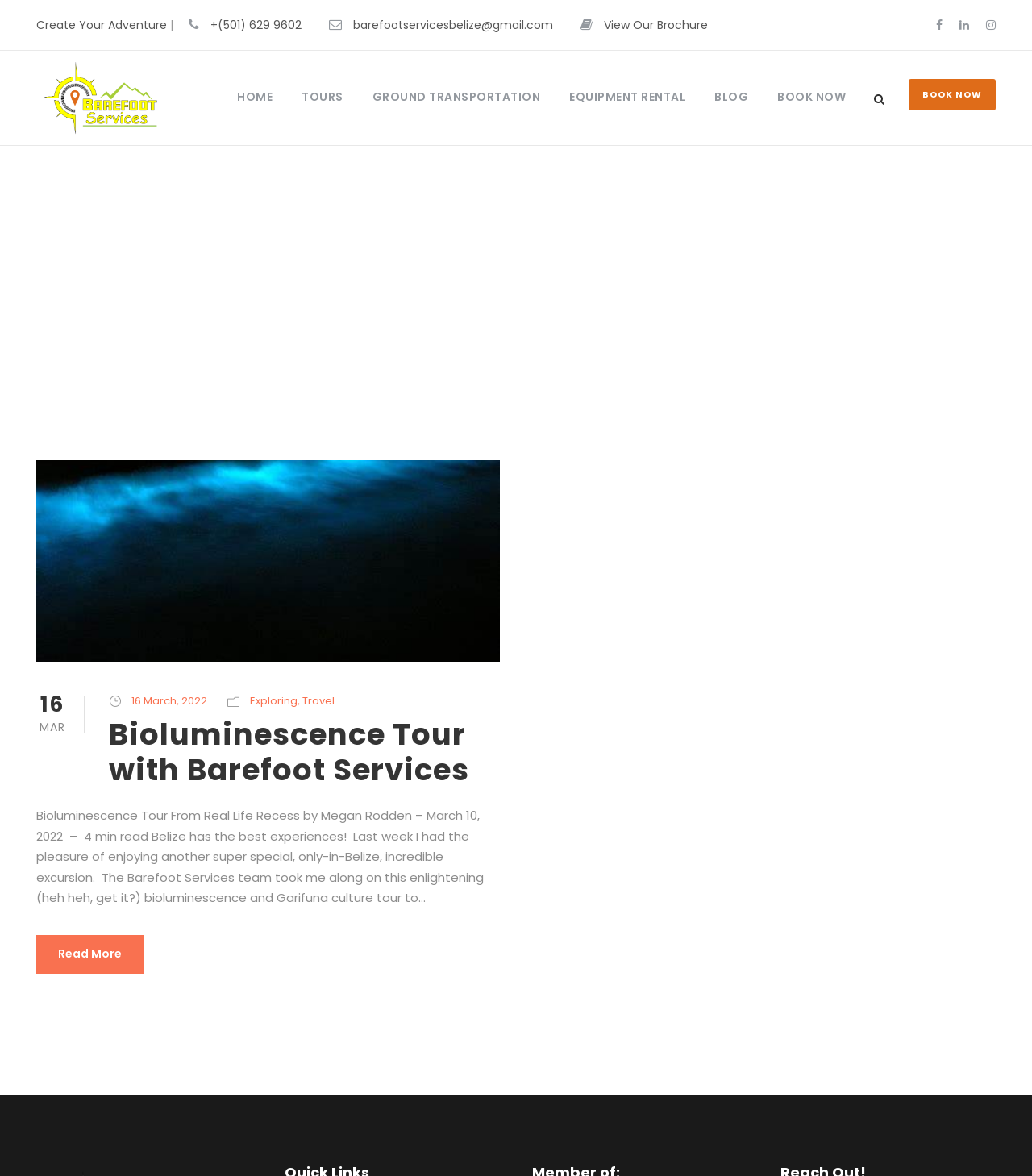Identify the bounding box coordinates of the specific part of the webpage to click to complete this instruction: "Go to the home page".

[0.23, 0.075, 0.264, 0.091]